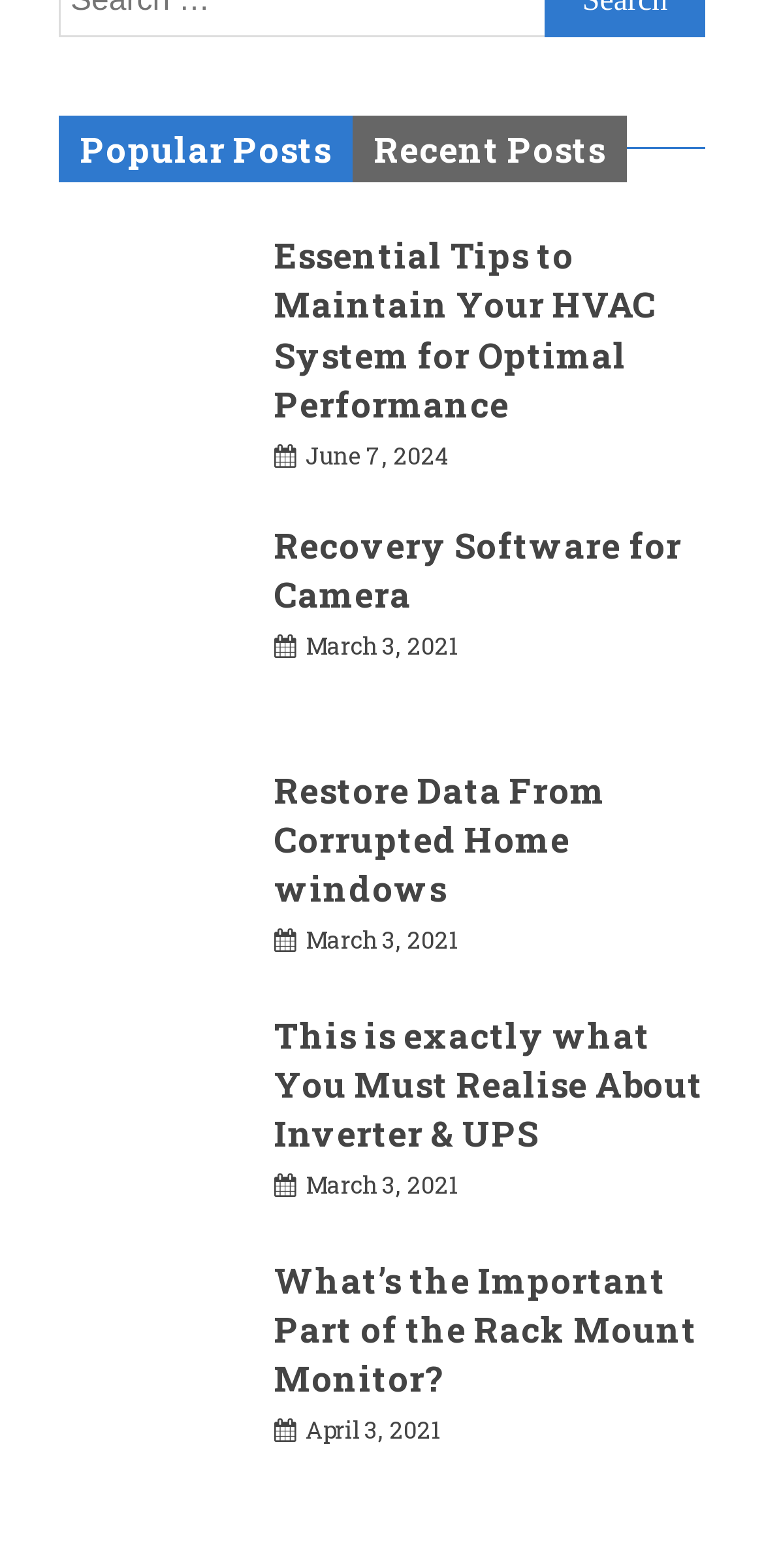Identify the bounding box coordinates for the region to click in order to carry out this instruction: "Click on the 'Home' link". Provide the coordinates using four float numbers between 0 and 1, formatted as [left, top, right, bottom].

None